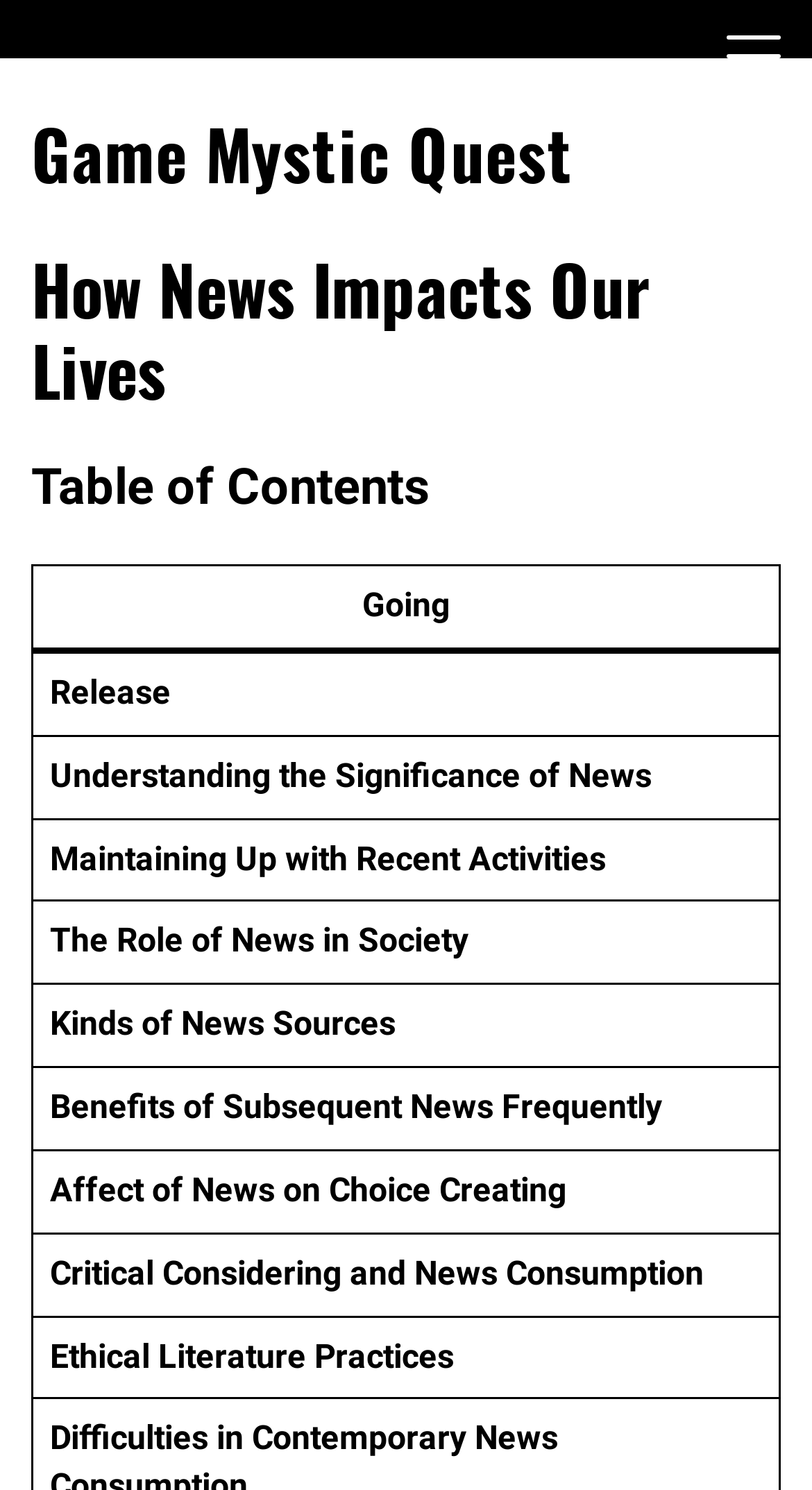What is the first news topic listed in the table of contents?
Look at the image and answer the question with a single word or phrase.

Release